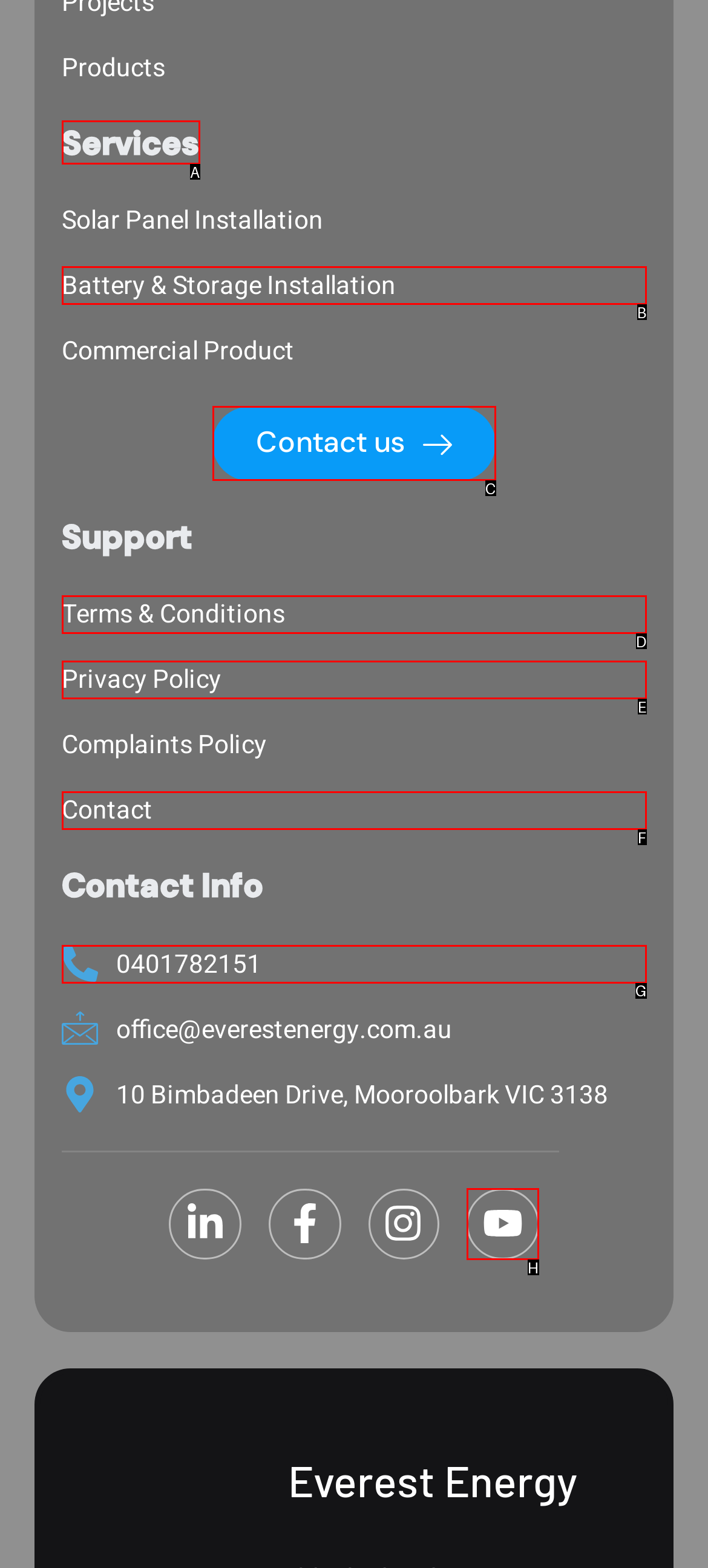Determine the option that best fits the description: Skincare
Reply with the letter of the correct option directly.

None